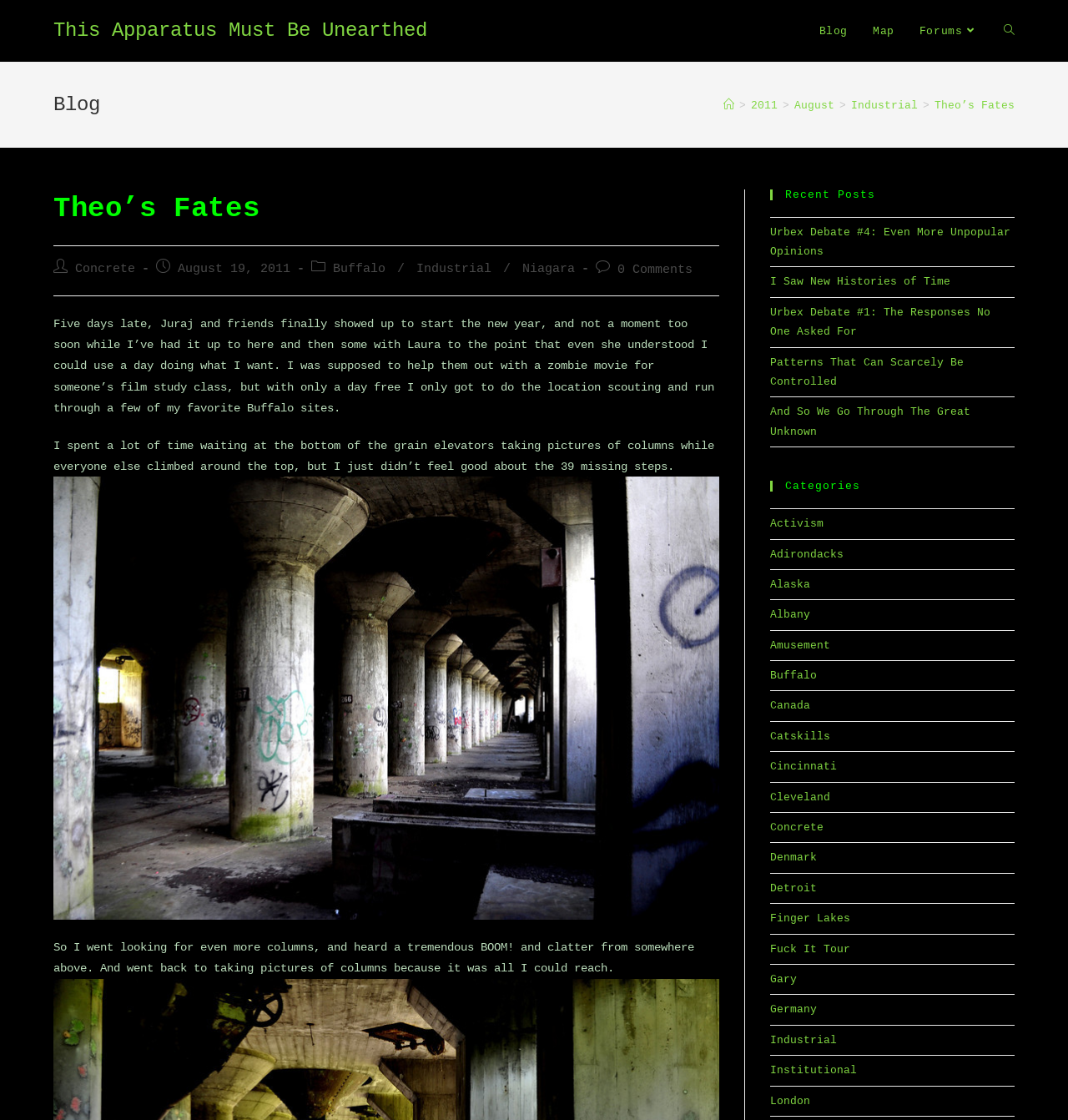Find the bounding box coordinates corresponding to the UI element with the description: "Toggle website search". The coordinates should be formatted as [left, top, right, bottom], with values as floats between 0 and 1.

[0.928, 0.0, 0.962, 0.055]